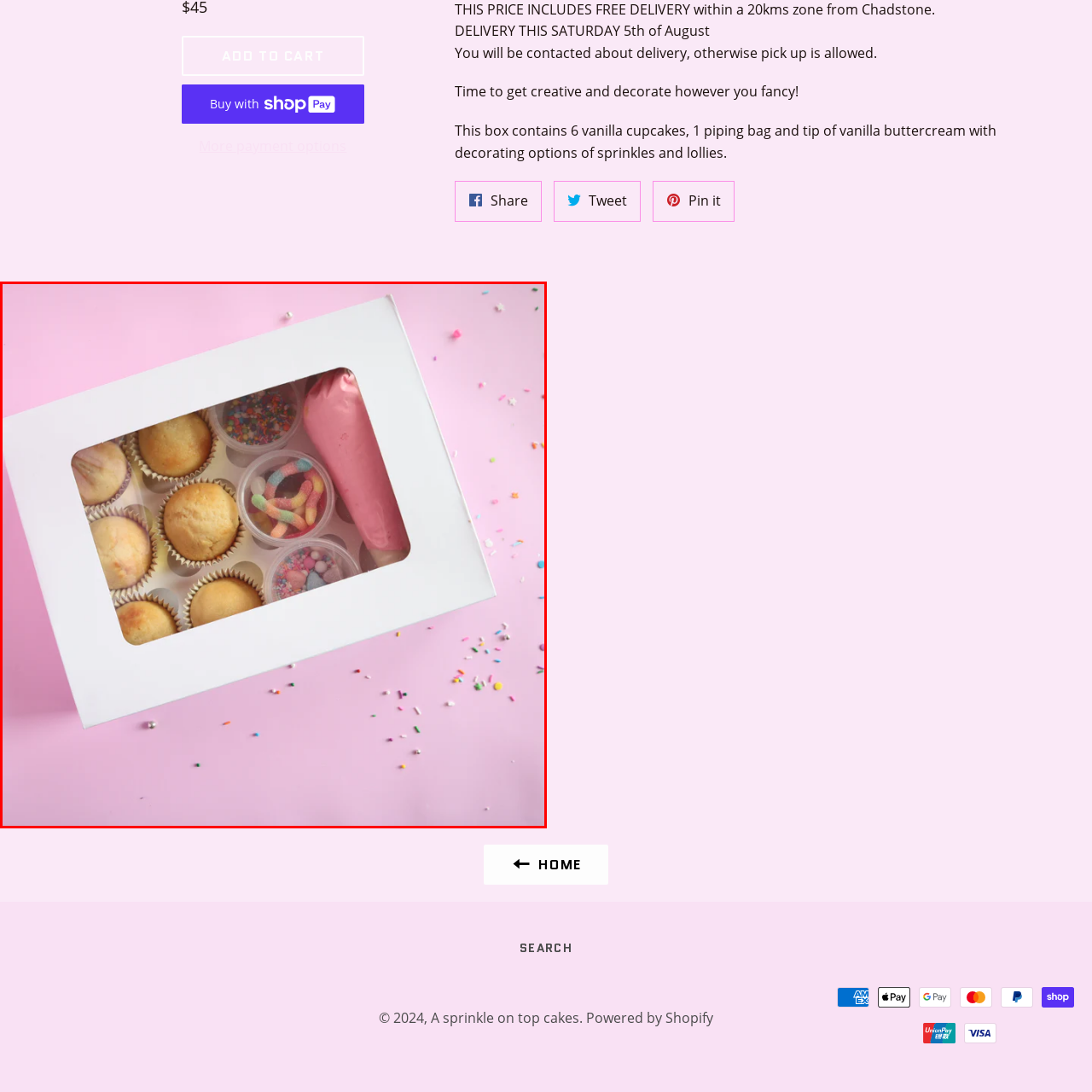How many cupcakes are in the kit?
Please observe the details within the red bounding box in the image and respond to the question with a detailed explanation based on what you see.

The caption states that 'there are six delightful vanilla cupcakes neatly arranged' inside the box, providing the exact number of cupcakes in the kit.